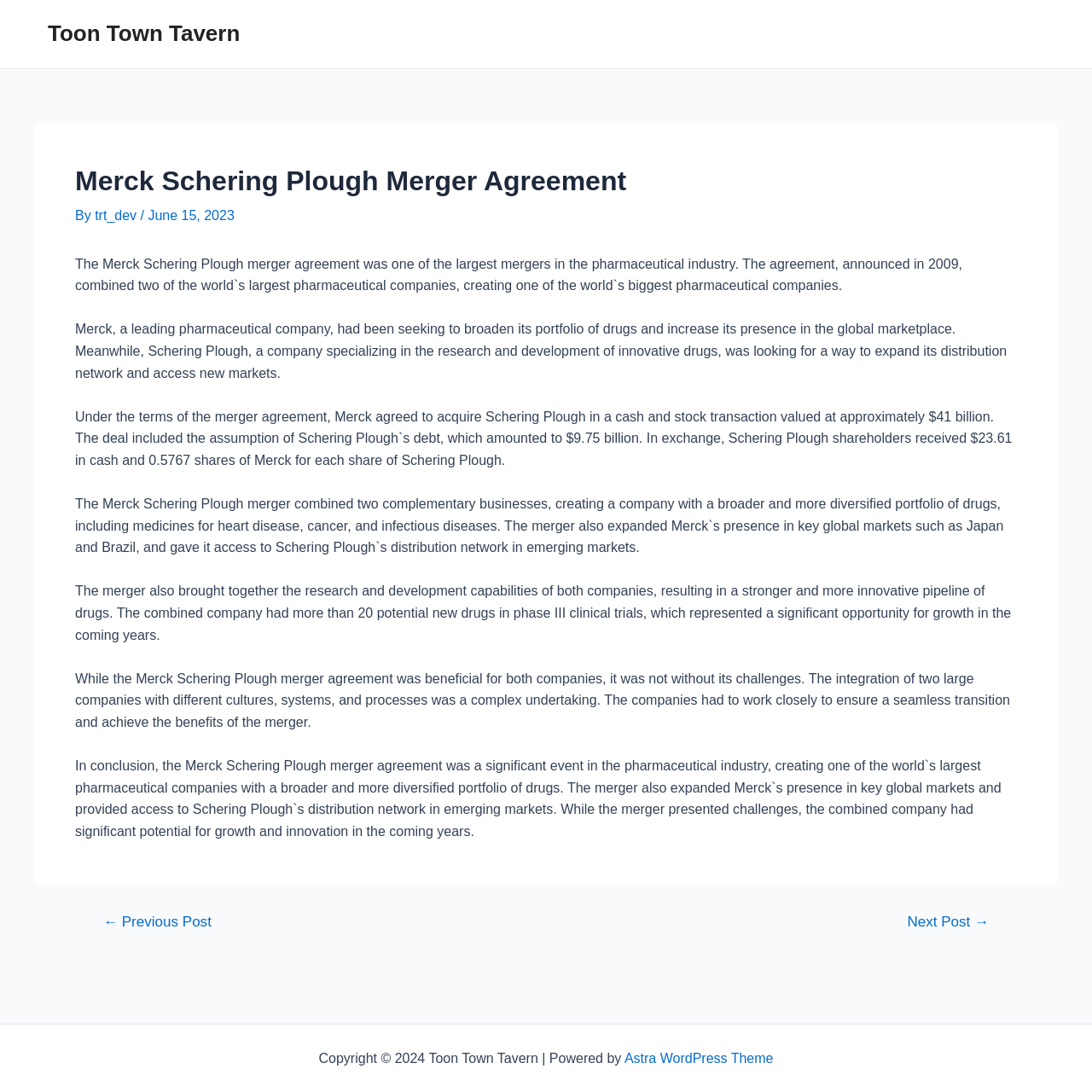Respond concisely with one word or phrase to the following query:
How many potential new drugs were in phase III clinical trials?

More than 20